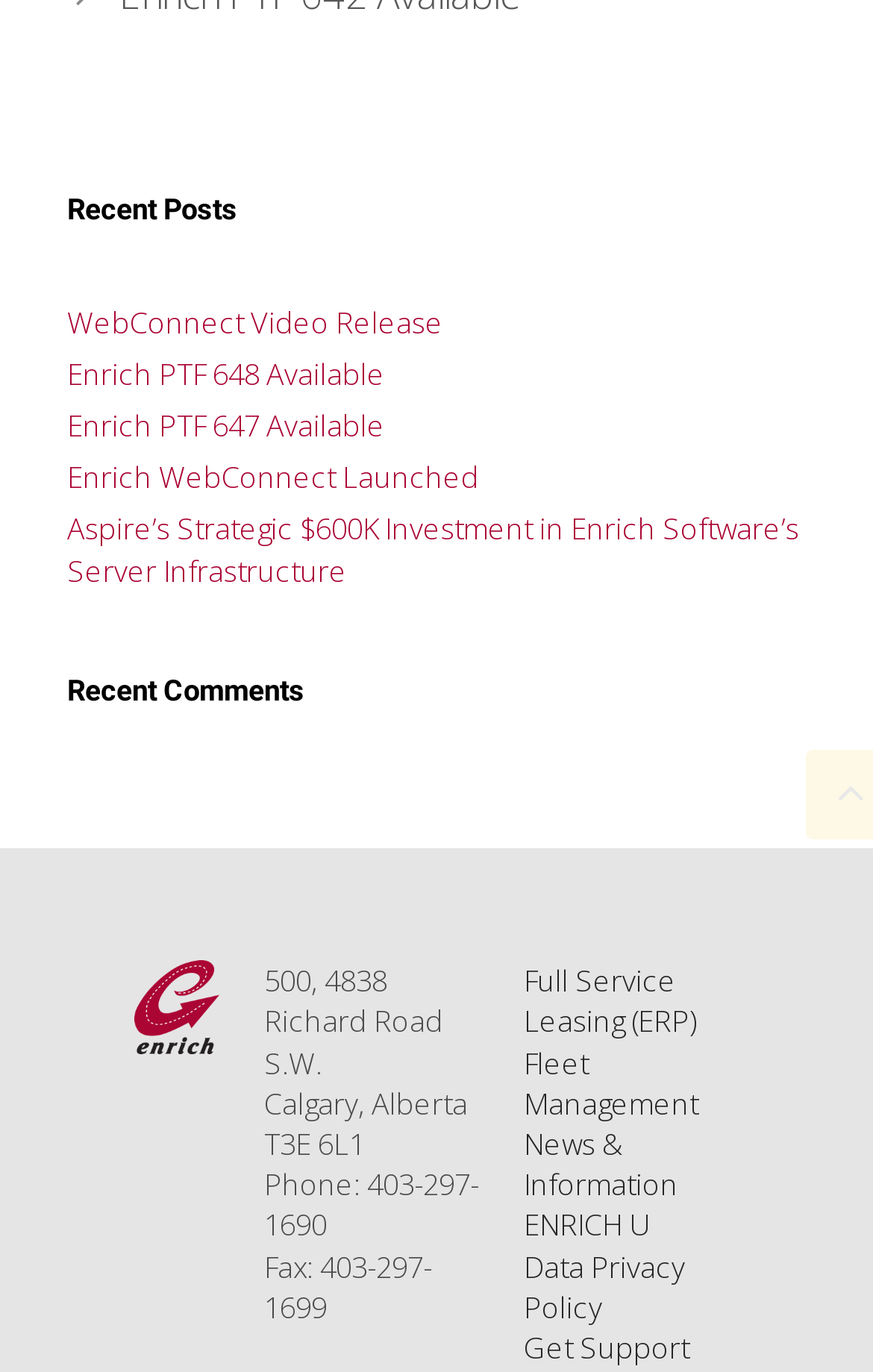Please find the bounding box coordinates of the element that you should click to achieve the following instruction: "Go to About Us page". The coordinates should be presented as four float numbers between 0 and 1: [left, top, right, bottom].

None